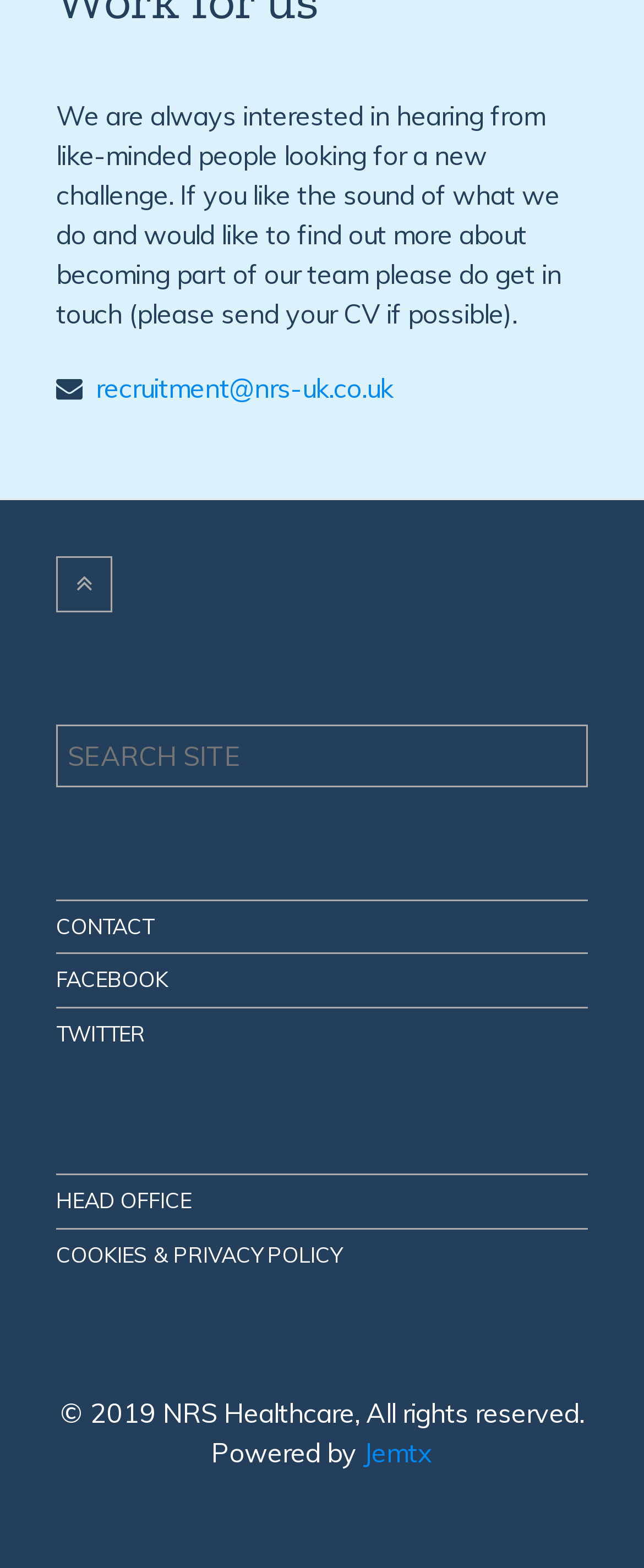Find the bounding box coordinates for the area that should be clicked to accomplish the instruction: "Visit Facebook page".

[0.087, 0.616, 0.262, 0.633]